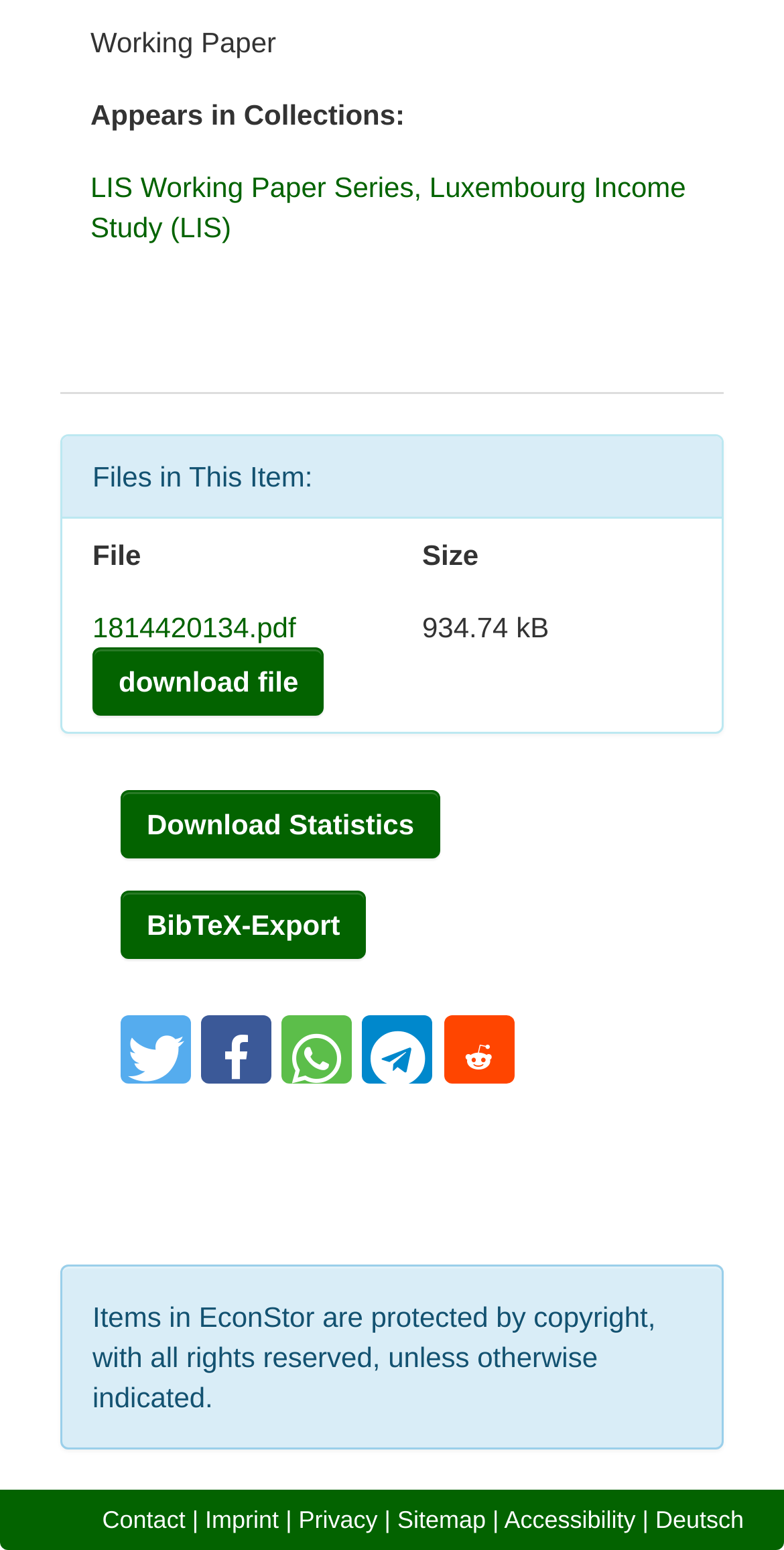How many buttons are there to share on social media?
Craft a detailed and extensive response to the question.

The answer can be found by counting the number of buttons with text starting with 'Bei' which are located below the 'Download Statistics' link. There are five buttons: 'Bei Twitter teilen', 'Bei Facebook teilen', 'Bei Whatsapp teilen', 'Bei Telegram teilen', and 'Bei Reddit teilen'.